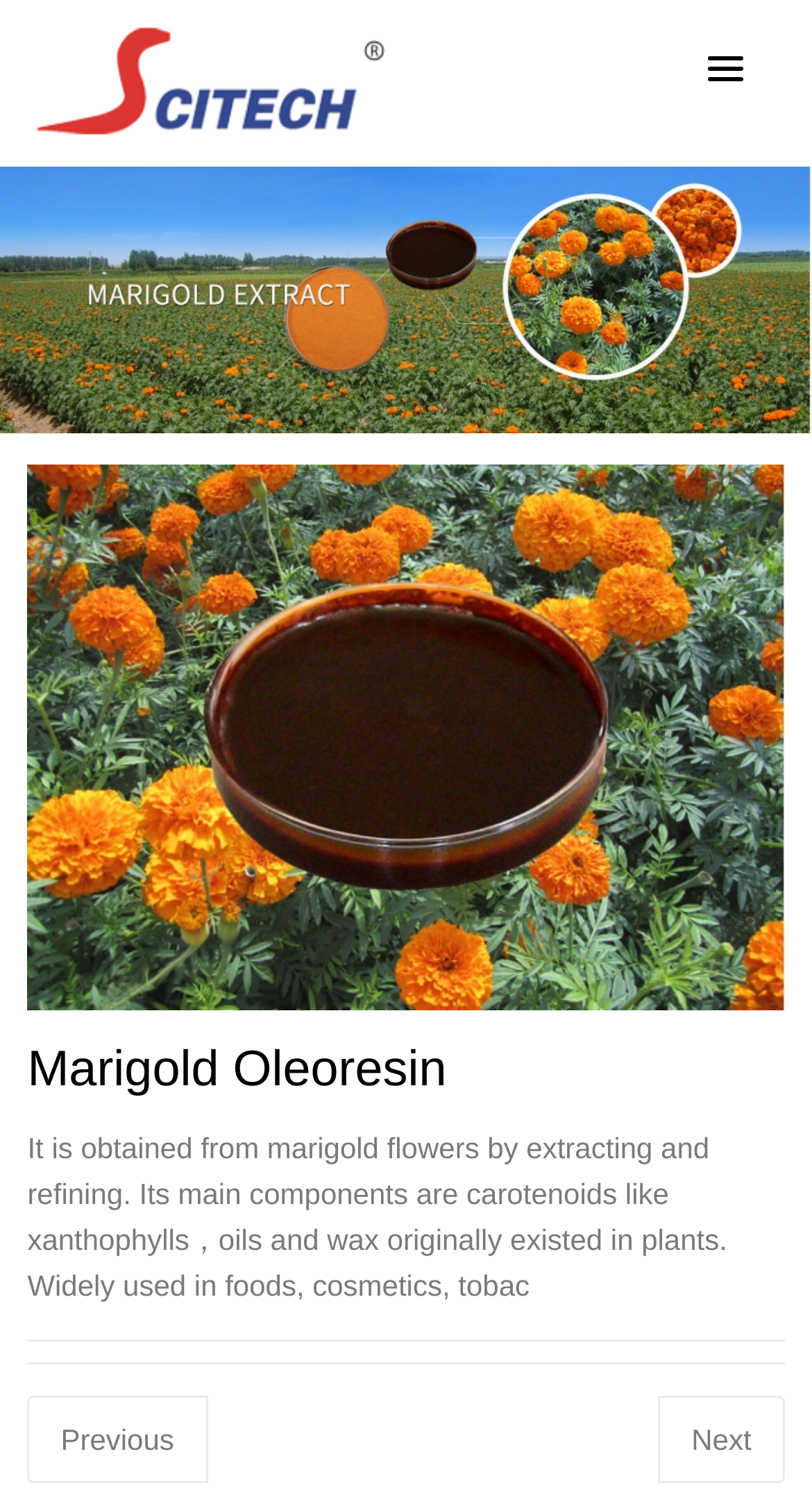Provide a single word or phrase to answer the given question: 
How many navigation links are at the bottom of the page?

2